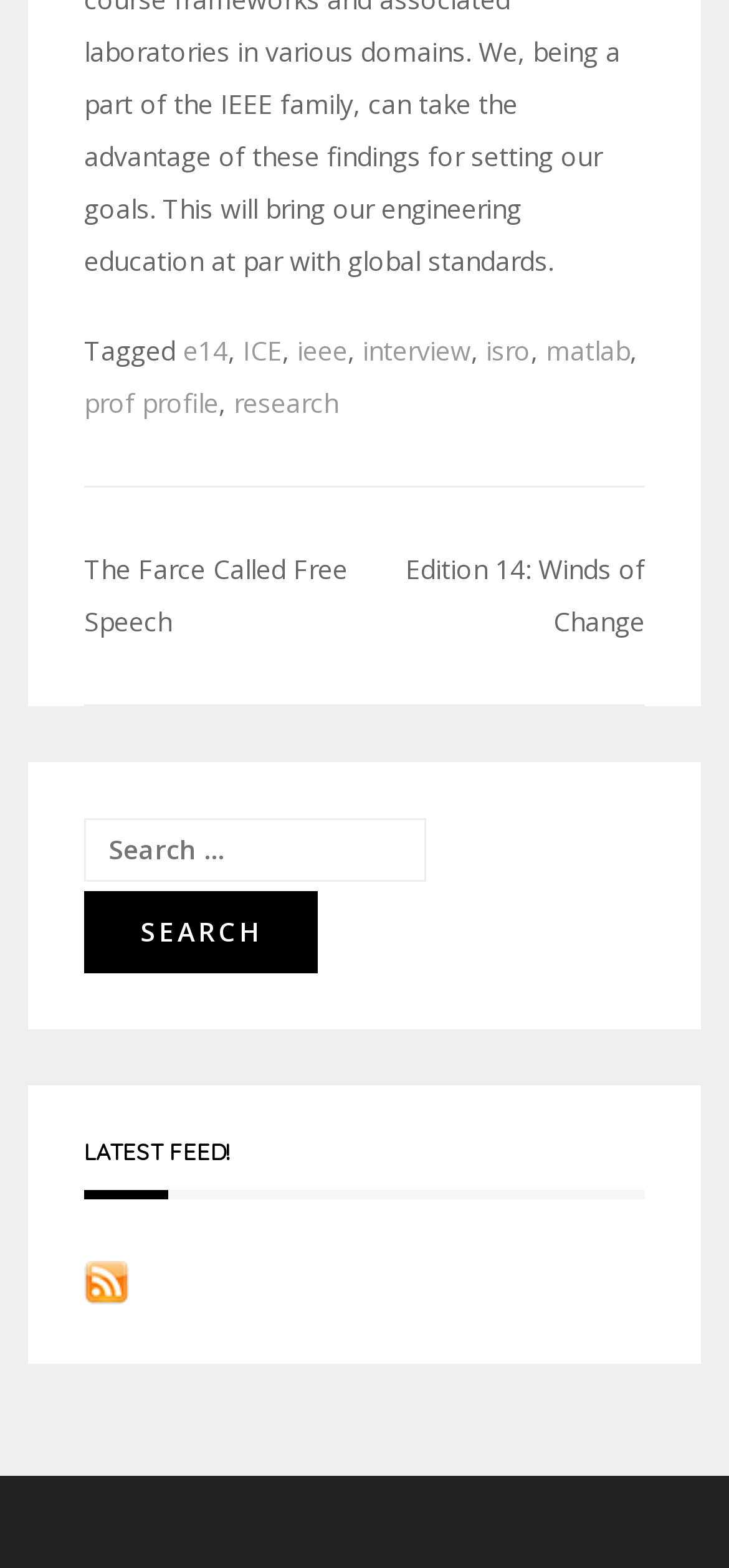Specify the bounding box coordinates of the region I need to click to perform the following instruction: "Subscribe to the RSS feed". The coordinates must be four float numbers in the range of 0 to 1, i.e., [left, top, right, bottom].

[0.115, 0.805, 0.177, 0.828]